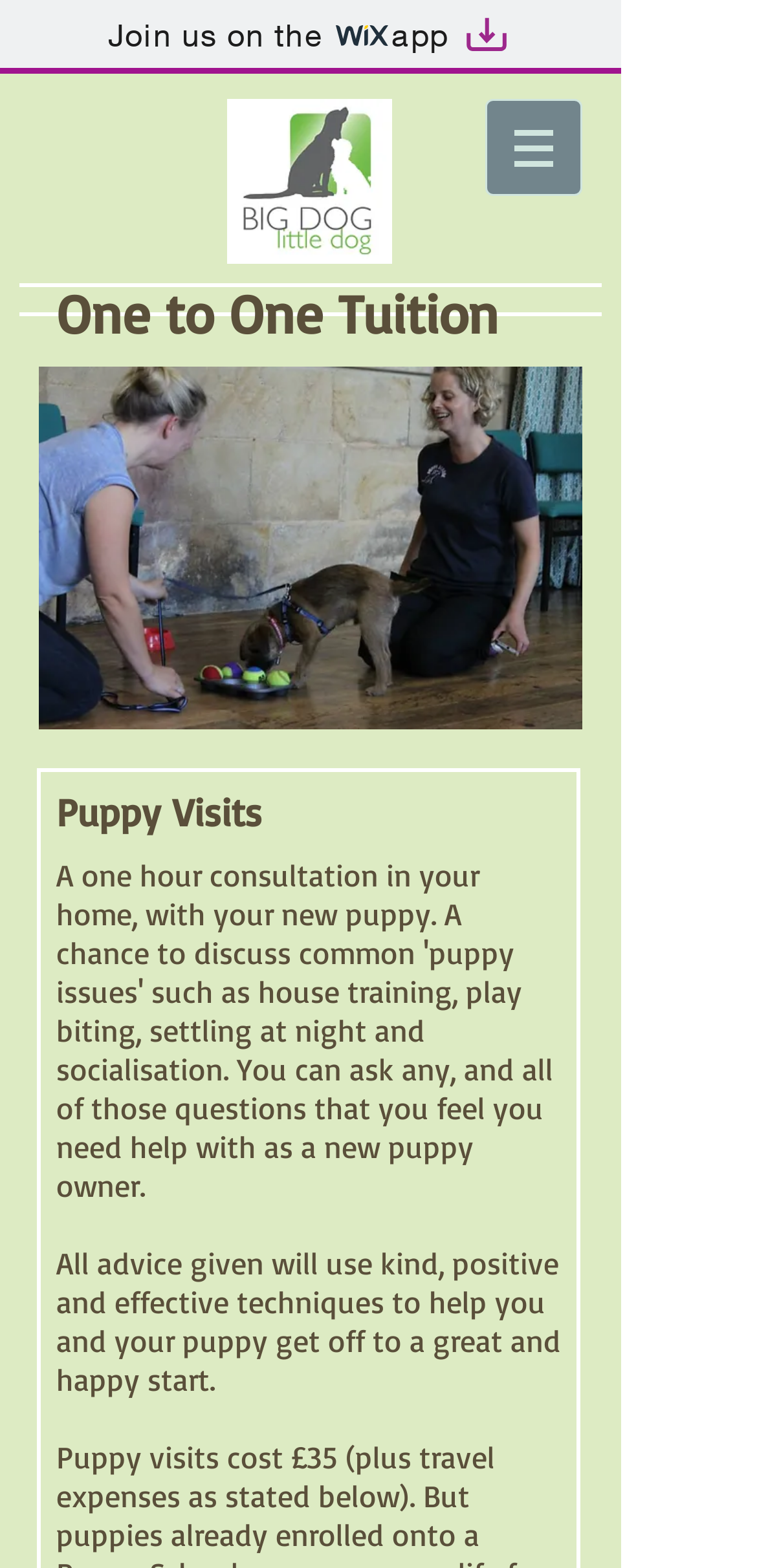Use a single word or phrase to answer the question:
What is the name of the tuition service?

One to One Tuition